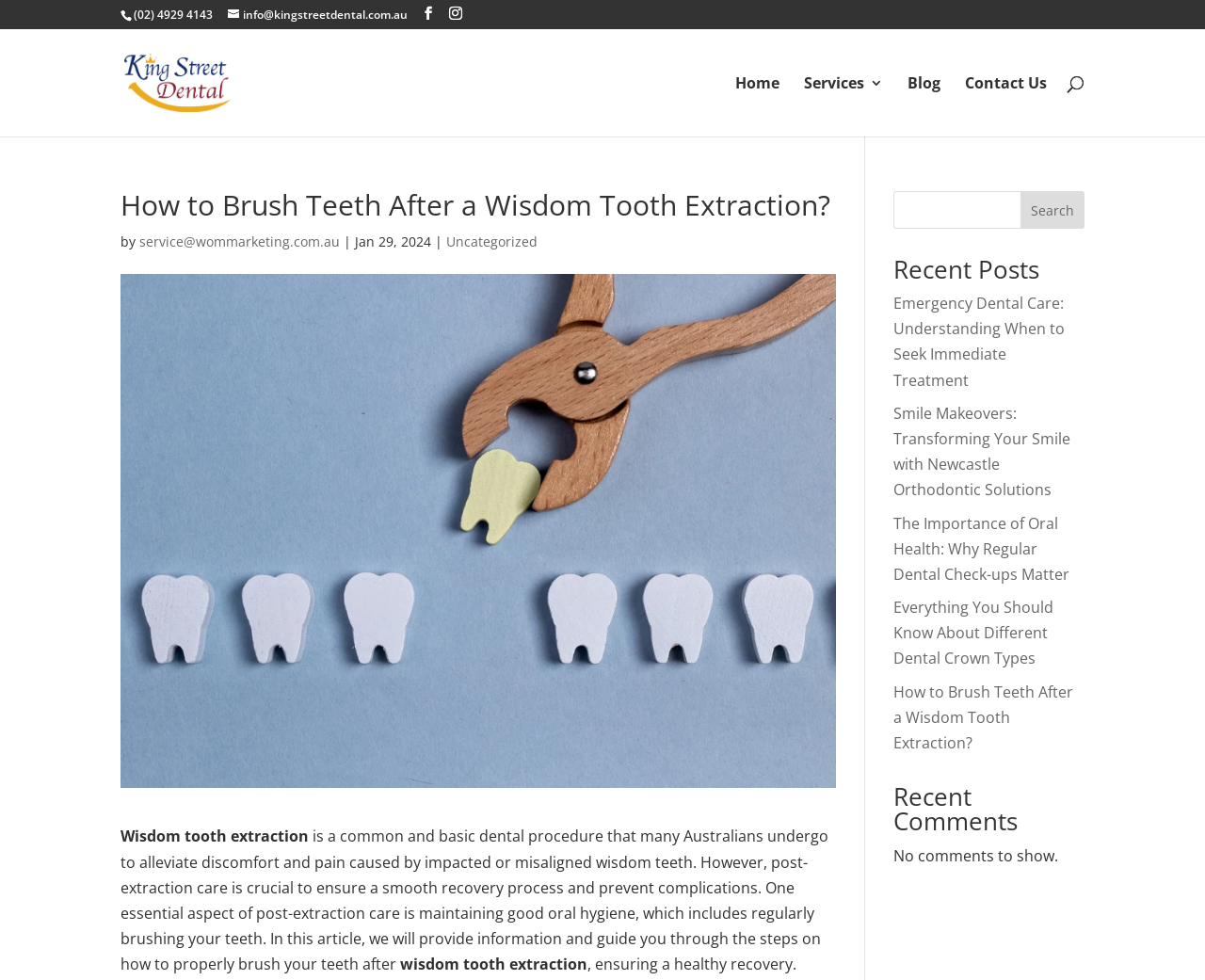What is the email address of King Street Dental?
Based on the image content, provide your answer in one word or a short phrase.

info@kingstreetdental.com.au